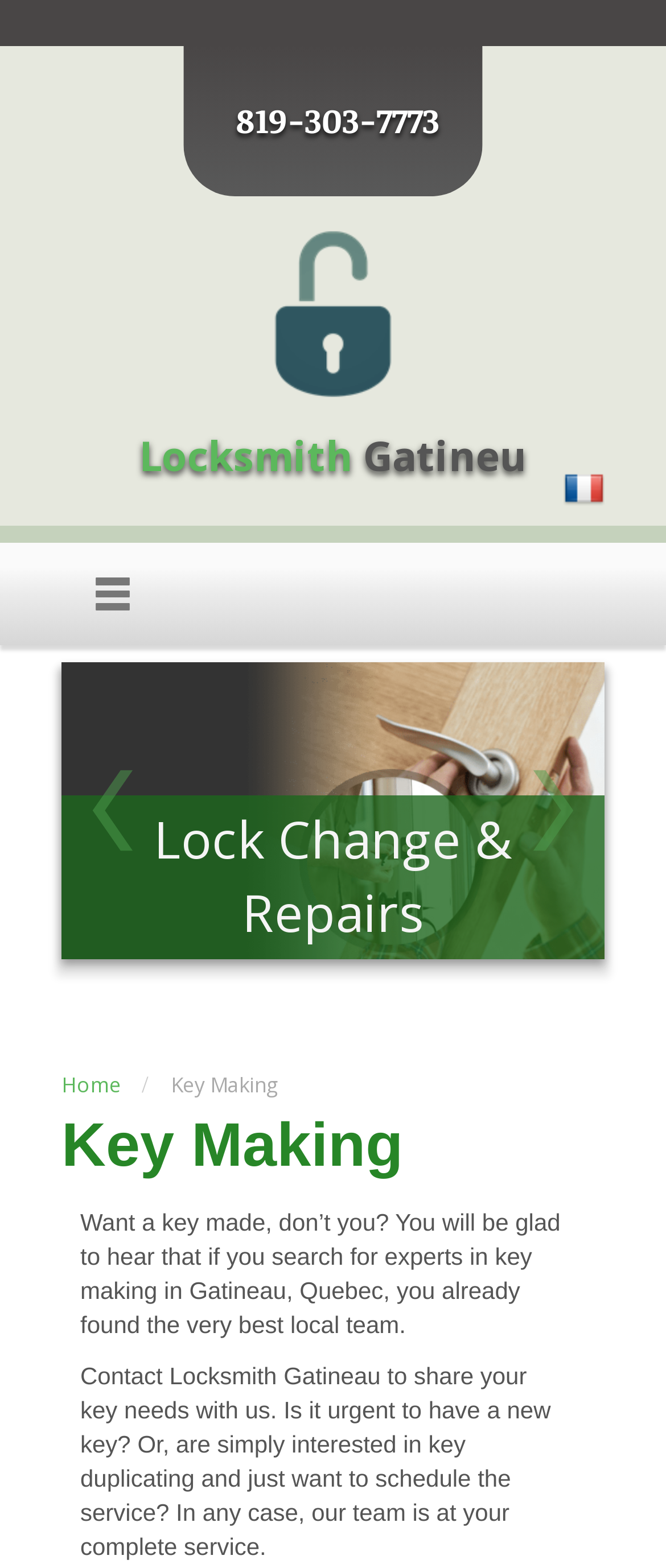Deliver a detailed narrative of the webpage's visual and textual elements.

The webpage is about key making services in Gatineau, Quebec. At the top, there is a logo or image related to locksmith services, accompanied by a link to "locksmith Gatineau, QC". Next to it, there is a phone number "819-303-7773" displayed as a link. Below these elements, there are two lines of text, "Locksmith" and "Gatineau", which seem to be part of the page's title or header.

On the right side of the page, there are two small images with links, one labeled "french" and the other with a symbol "Ƹ". Below these images, there is a heading "Emergency Locksmith Services" followed by a brief paragraph of text.

The main content of the page is divided into two sections. The first section has a heading "Key Making" and a brief introduction to the key making services offered by Locksmith Gatineau. The text explains that the team is experienced and ready to cover all key making needs, including office, house, and car keys.

There are three links at the bottom of the page, "Home" on the left, and two identical links "Ǻ" on either side of the page.